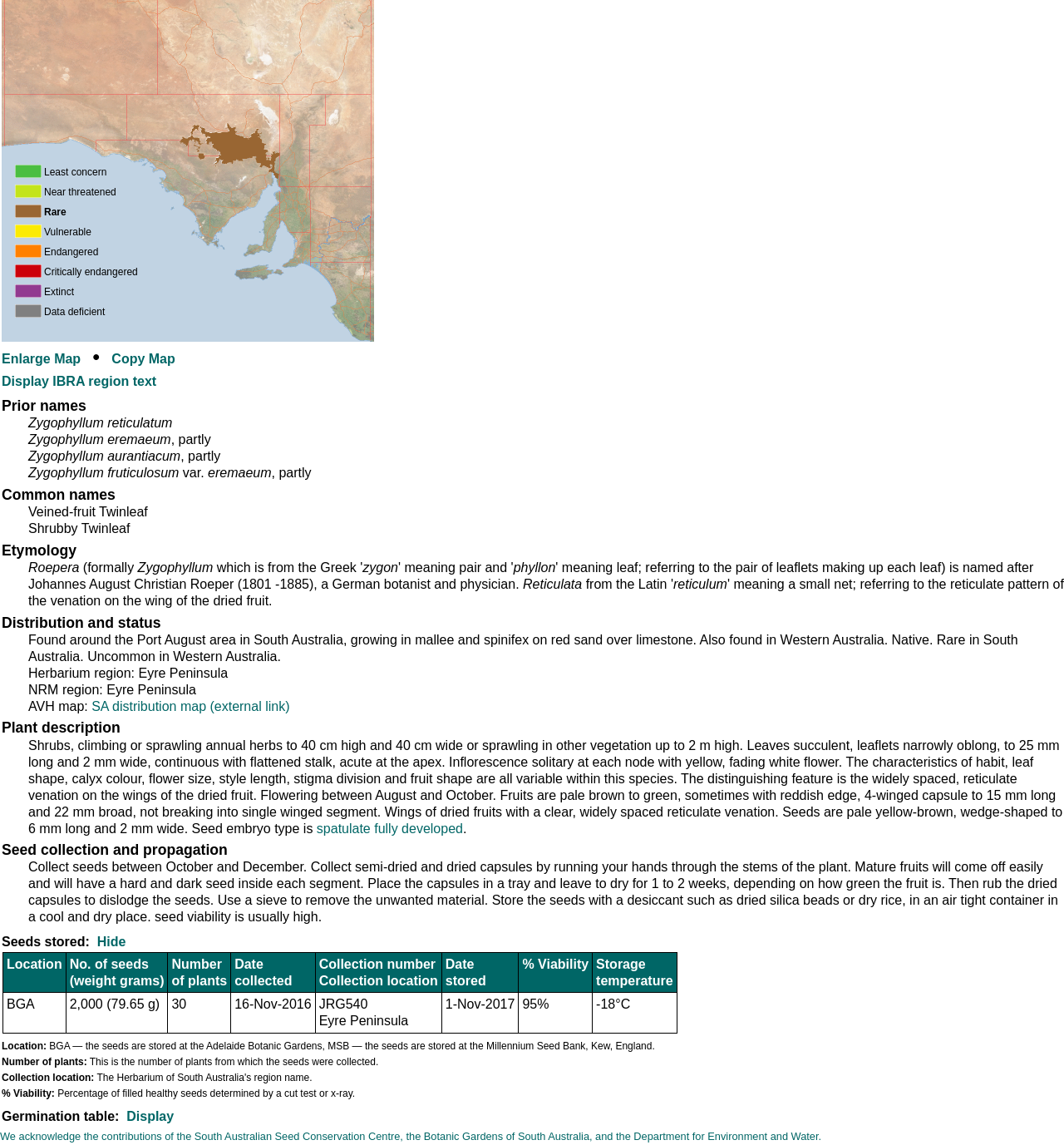Locate the bounding box of the UI element described in the following text: "Smoke detectors randomly going off?".

None